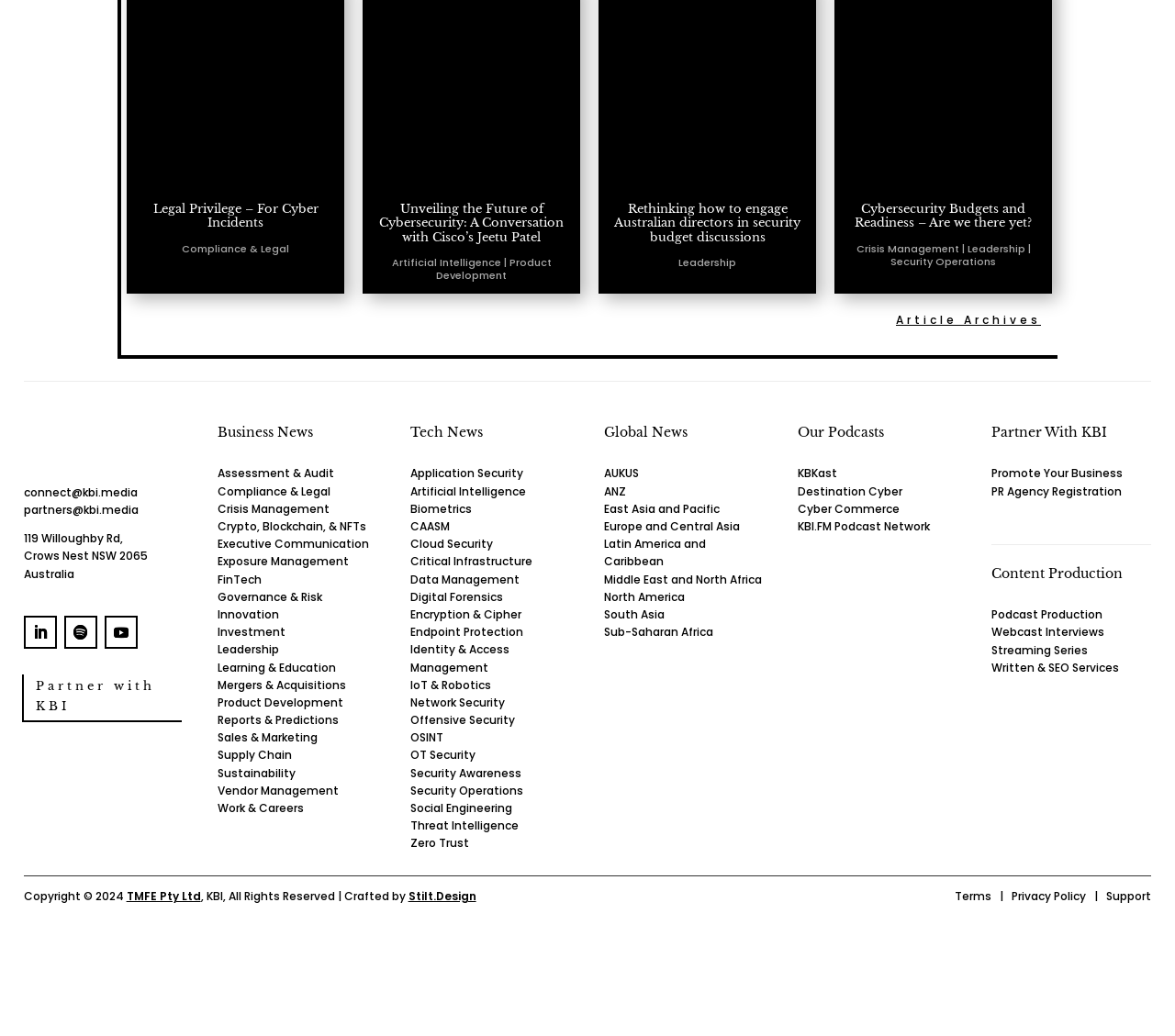Please answer the following question using a single word or phrase: 
What is the main topic of the webpage?

Cybersecurity